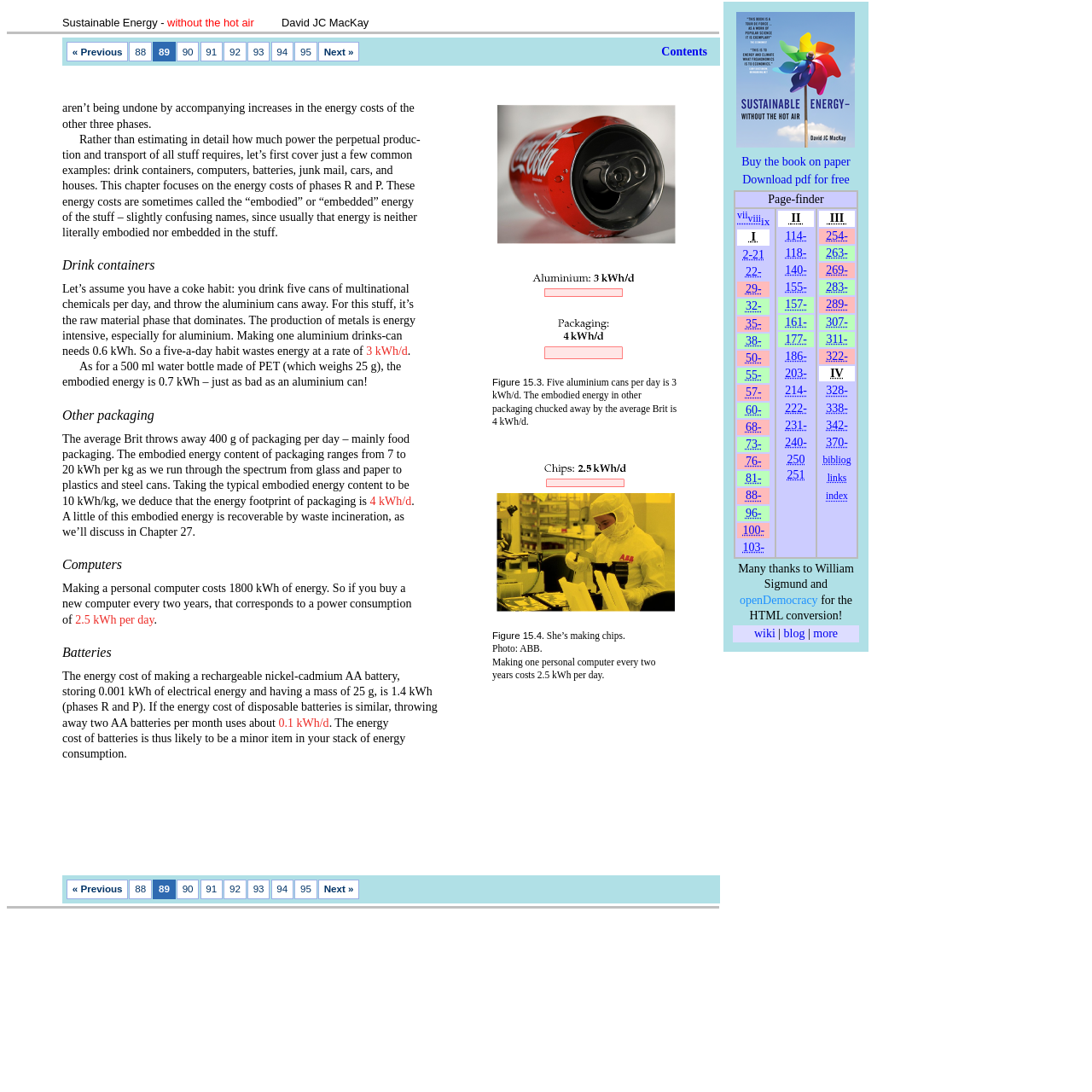Determine the bounding box coordinates for the UI element with the following description: "Buy the book on paper". The coordinates should be four float numbers between 0 and 1, represented as [left, top, right, bottom].

[0.679, 0.142, 0.779, 0.154]